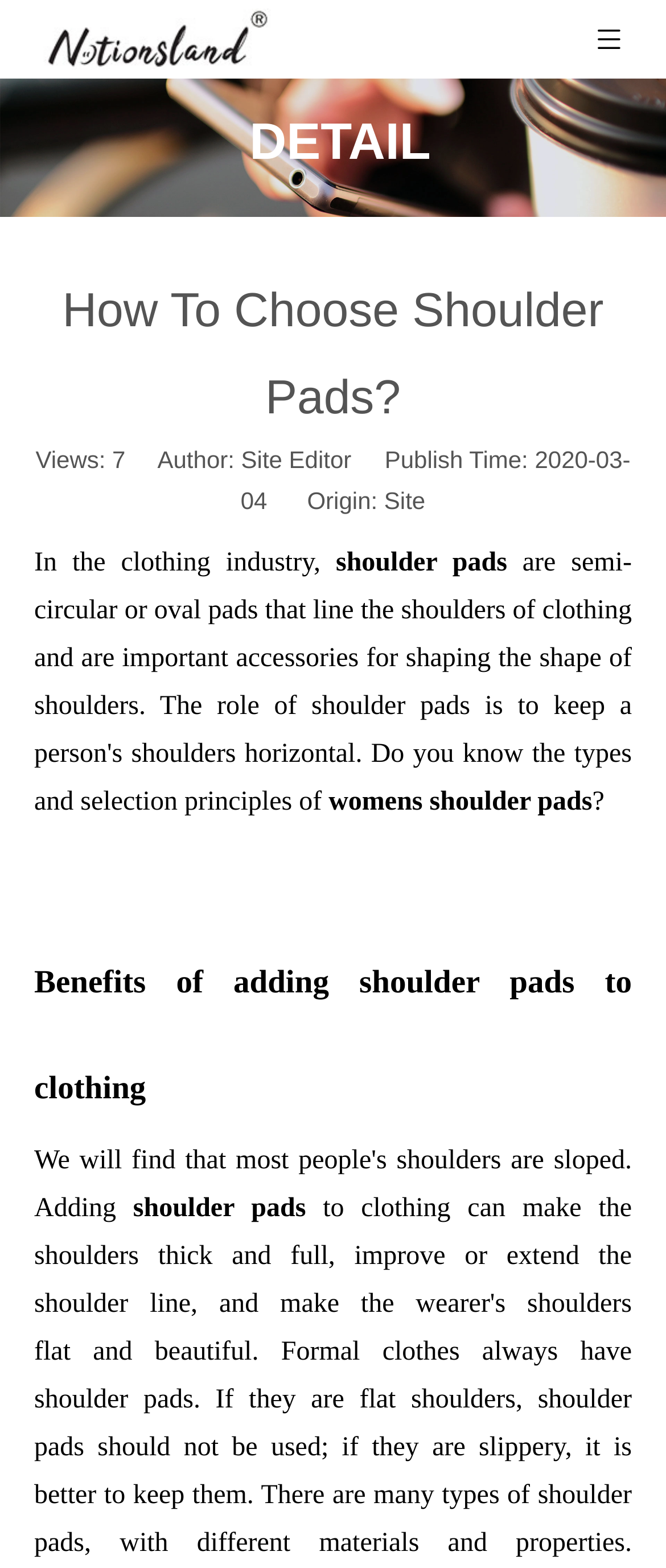Generate the text content of the main heading of the webpage.

How To Choose Shoulder Pads?